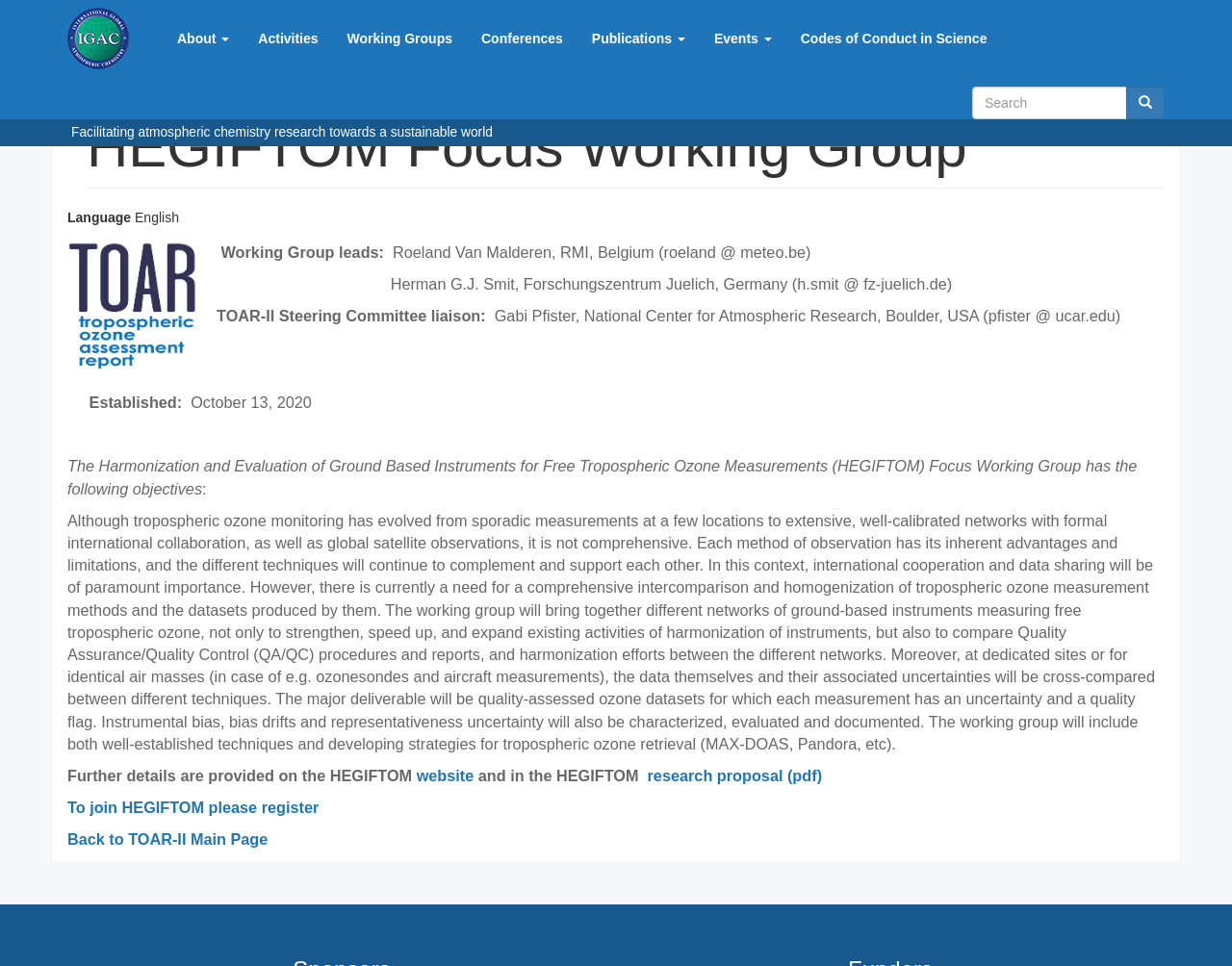What is the link to the HEGIFTOM research proposal?
Please answer the question as detailed as possible based on the image.

The webpage provides a link to the HEGIFTOM research proposal in pdf format, as mentioned in the 'Further details' section.